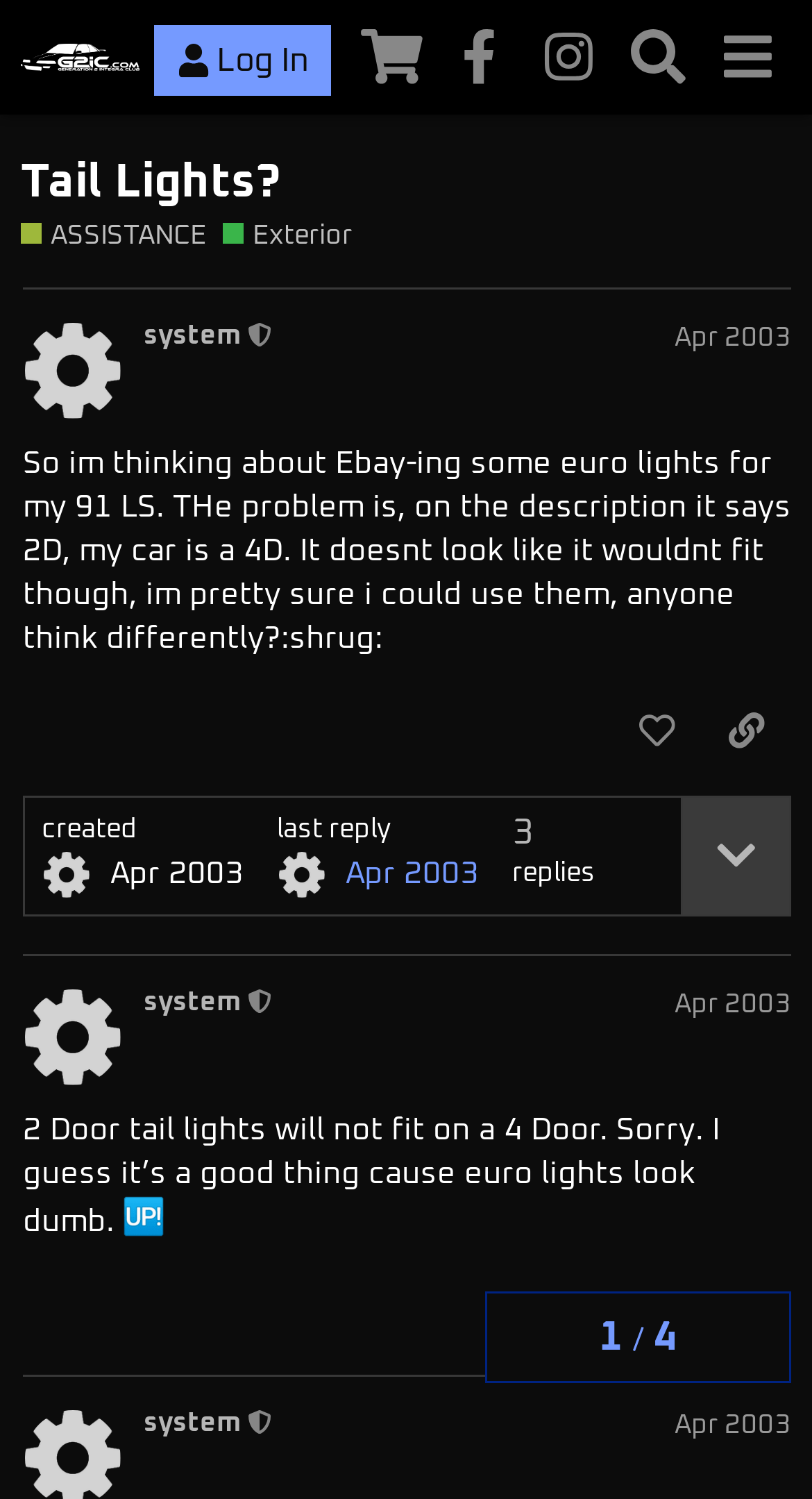Please look at the image and answer the question with a detailed explanation: What is the opinion of the second poster about euro lights?

The opinion of the second poster about euro lights can be found in the text of the second post, which says 'euro lights look dumb'.